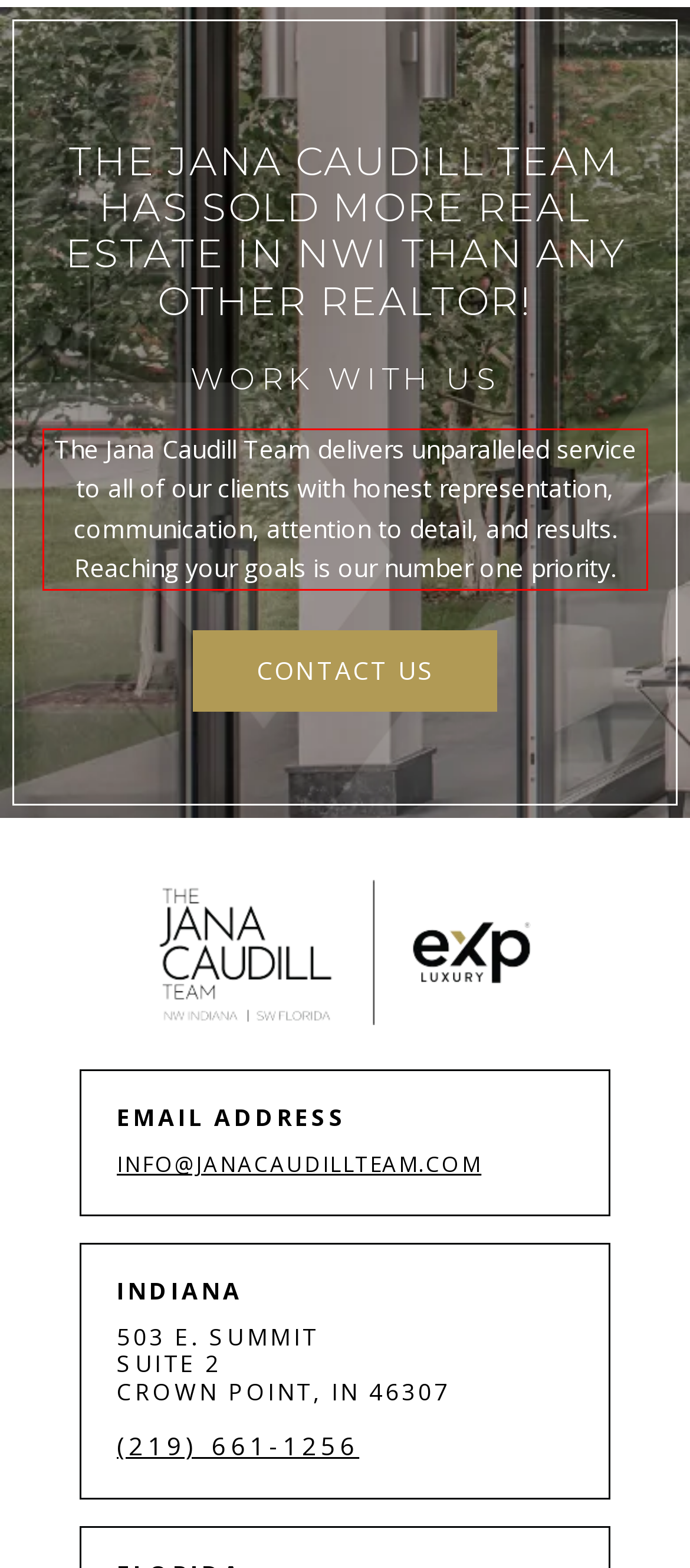Using the provided webpage screenshot, recognize the text content in the area marked by the red bounding box.

The Jana Caudill Team delivers unparalleled service to all of our clients with honest representation, communication, attention to detail, and results. Reaching your goals is our number one priority.